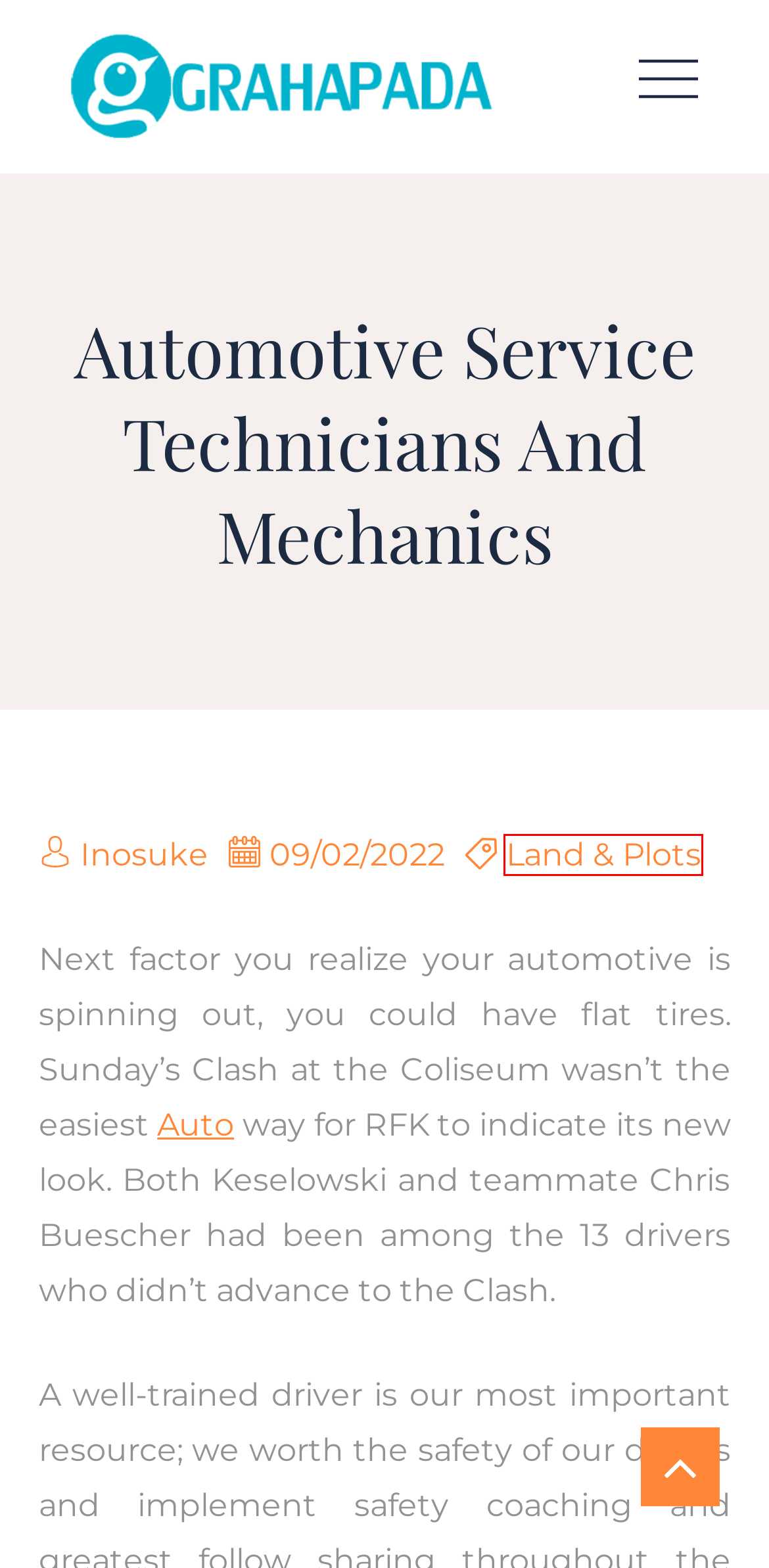Look at the screenshot of a webpage where a red bounding box surrounds a UI element. Your task is to select the best-matching webpage description for the new webpage after you click the element within the bounding box. The available options are:
A. Land & Plots Archives - GP
B. department Archives - GP
C. college Archives - GP
D. MTrends – Automotive News Information
E. online Archives - GP
F. grahapada - GP
G. journal Archives - GP
H. bungalow Archives - GP

A